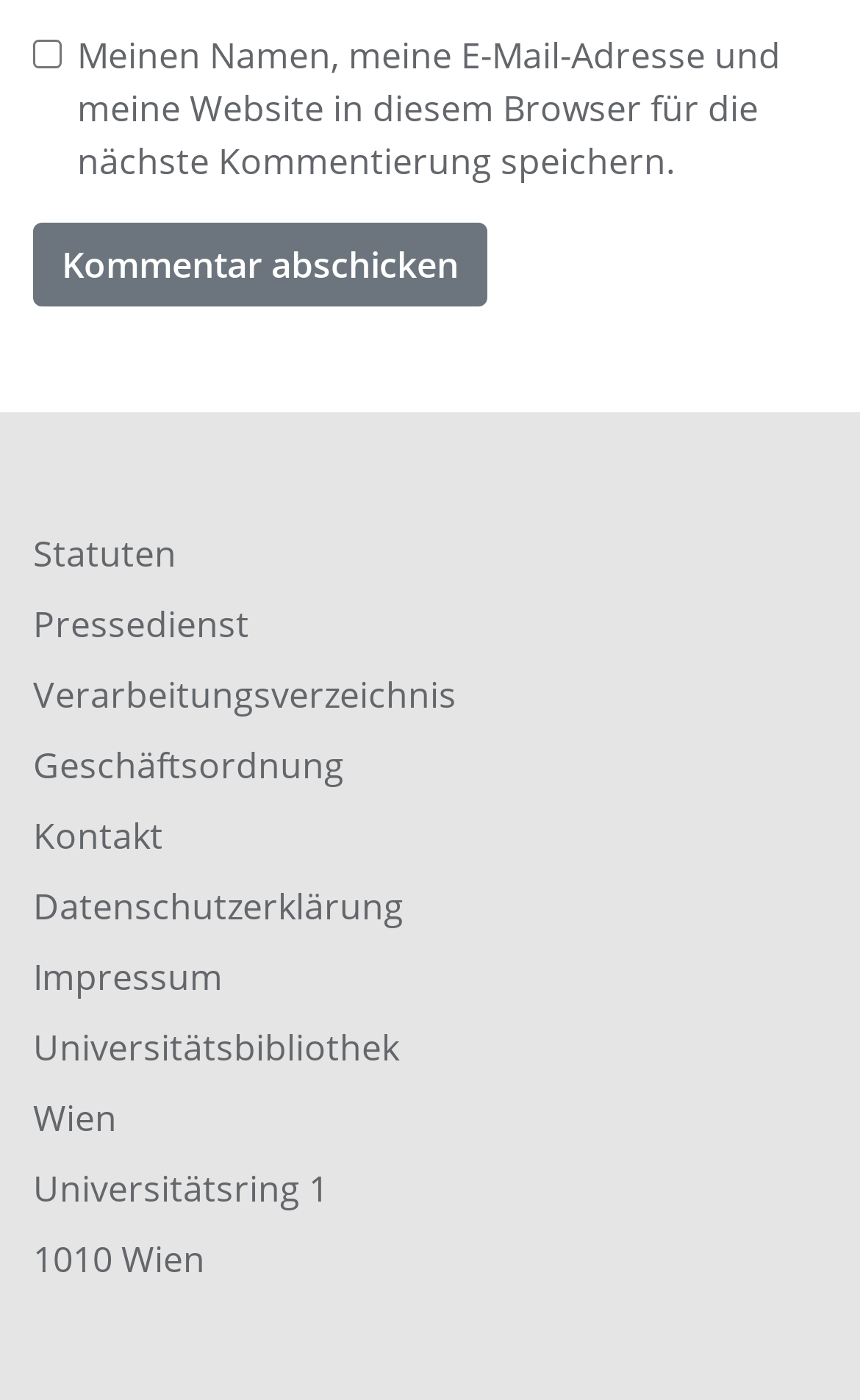What is the purpose of the checkbox?
Refer to the screenshot and deliver a thorough answer to the question presented.

I found the answer by looking at the OCR text of the checkbox element which says 'Meinen Namen, meine E-Mail-Adresse und meine Website in diesem Browser für die nächste Kommentierung speichern'.